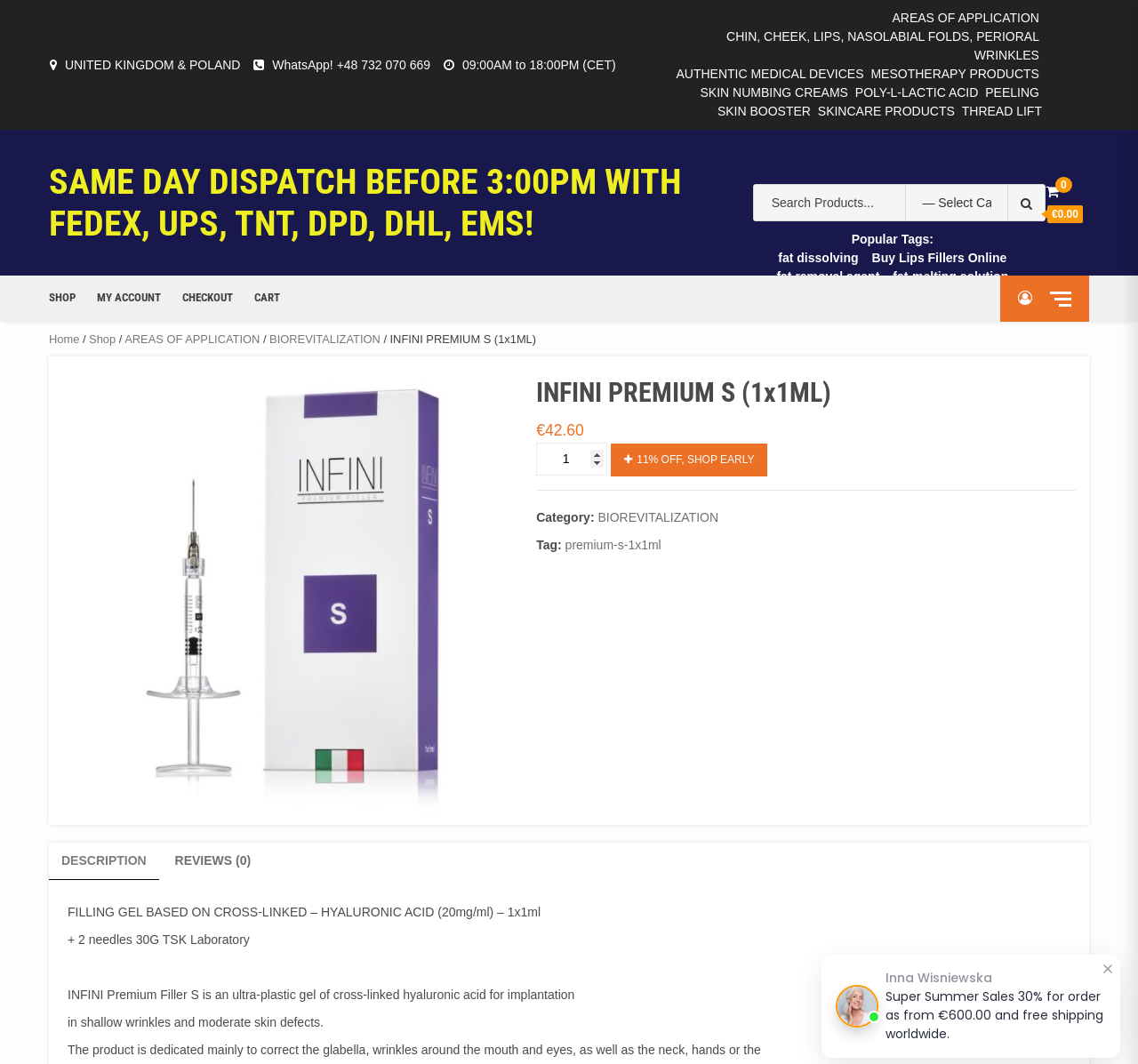Pinpoint the bounding box coordinates of the element that must be clicked to accomplish the following instruction: "Click the 'Working With Oneness Logo' link". The coordinates should be in the format of four float numbers between 0 and 1, i.e., [left, top, right, bottom].

None